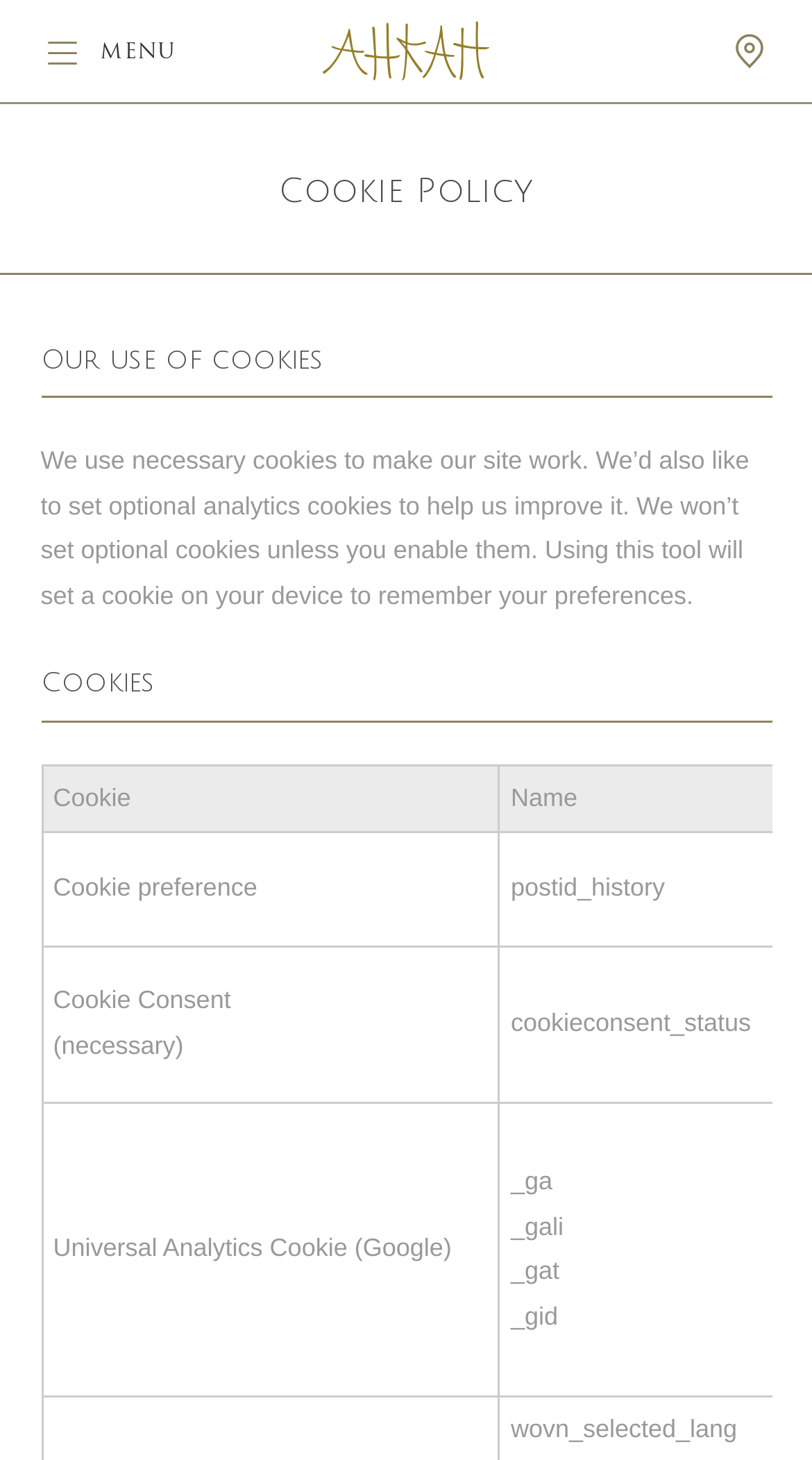Given the element description 2023 SS "blooming“, predict the bounding box coordinates for the UI element in the webpage screenshot. The format should be (top-left x, top-left y, bottom-right x, bottom-right y), and the values should be between 0 and 1.

[0.294, 0.264, 0.911, 0.848]